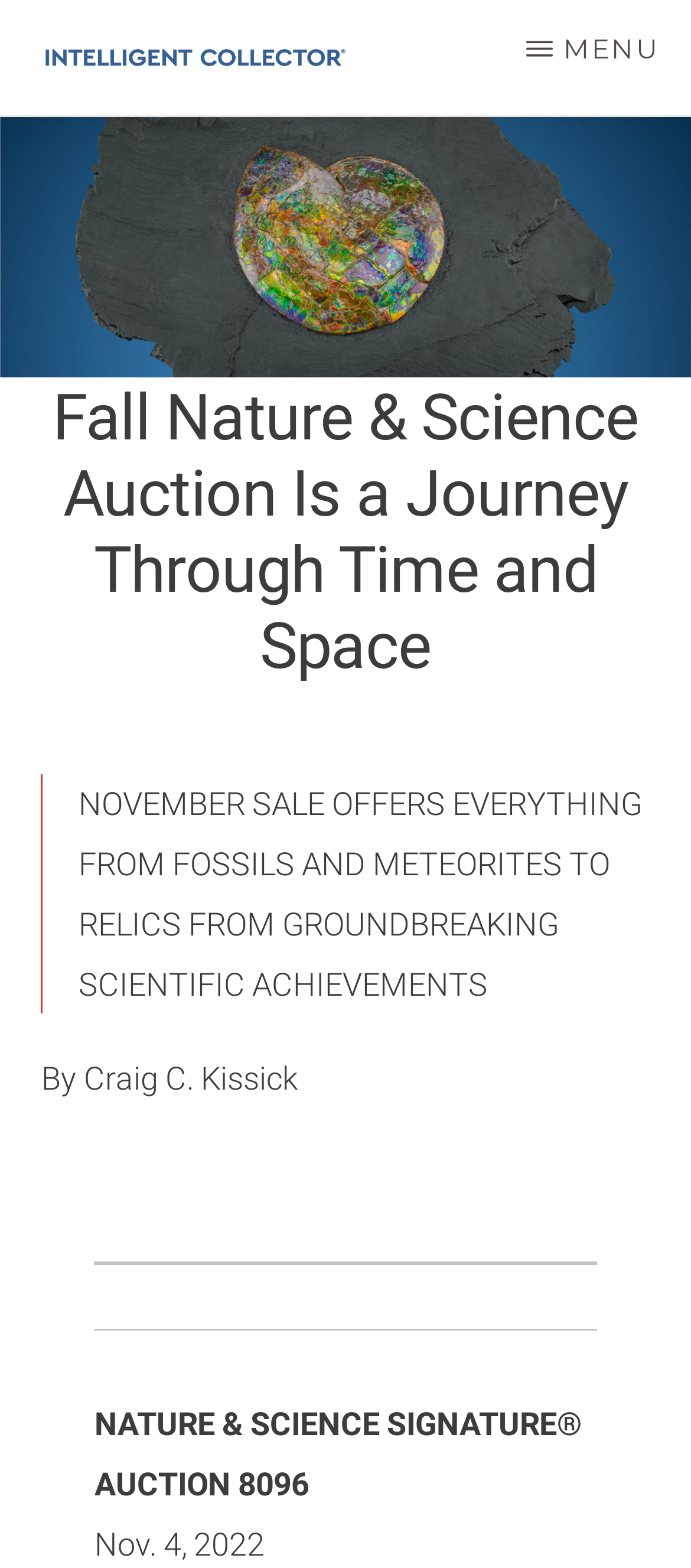Provide the bounding box coordinates of the UI element this sentence describes: "parent_node: INTELLIGENT COLLECTOR".

[0.0, 0.0, 0.564, 0.074]